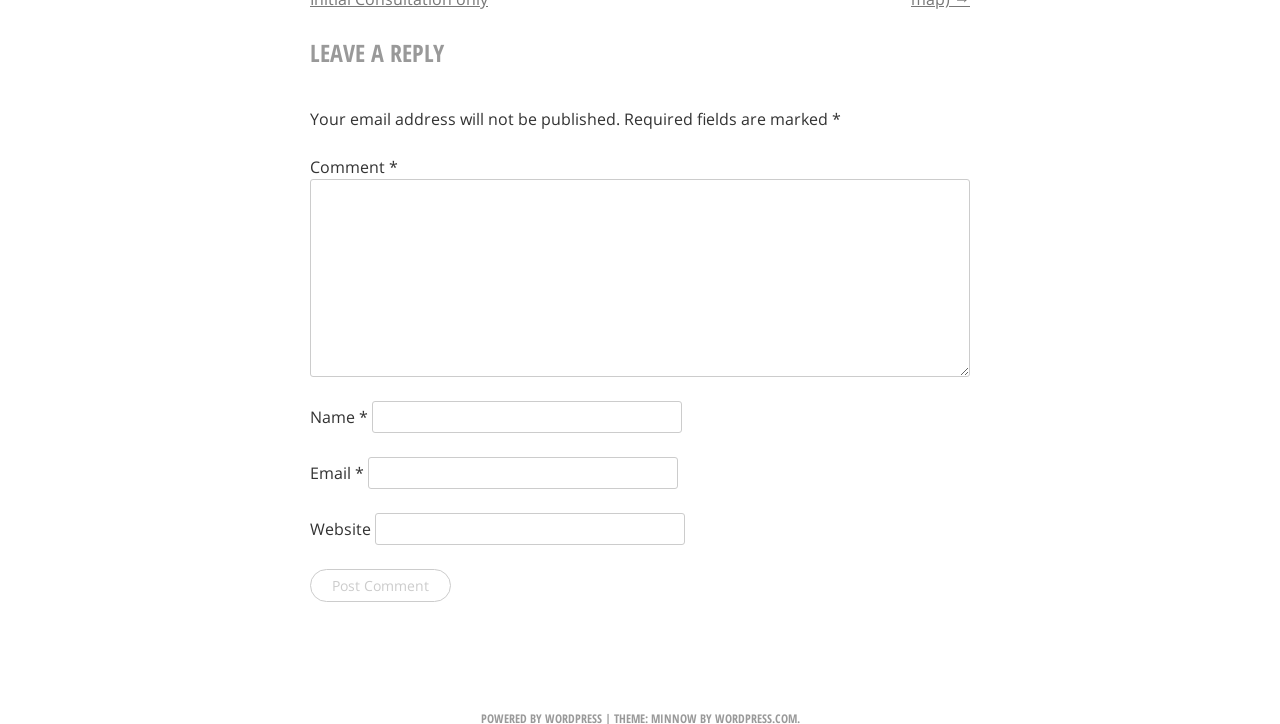Answer the following query with a single word or phrase:
What is the purpose of the asterisk symbol next to the 'Name' and 'Email' fields?

Indicates required field